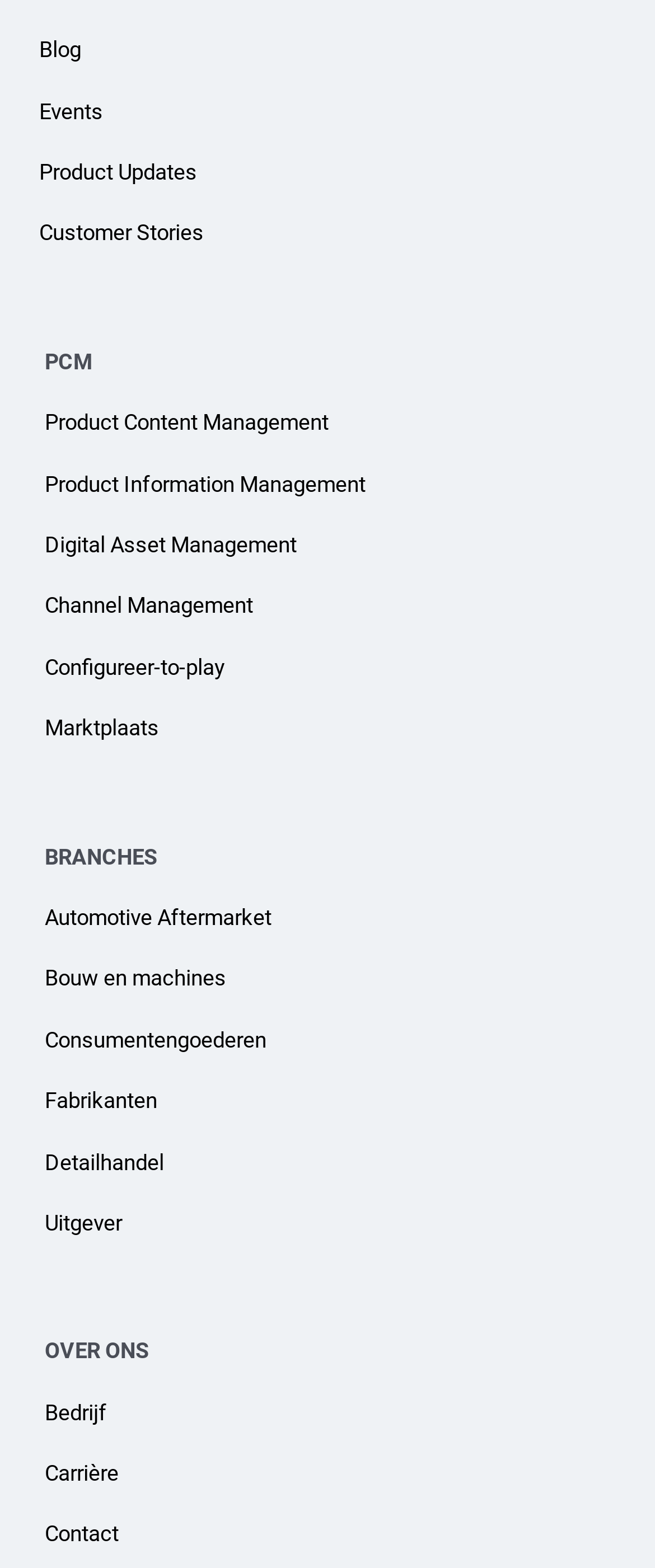Locate the bounding box coordinates of the clickable area to execute the instruction: "view product content management". Provide the coordinates as four float numbers between 0 and 1, represented as [left, top, right, bottom].

[0.068, 0.261, 0.502, 0.278]